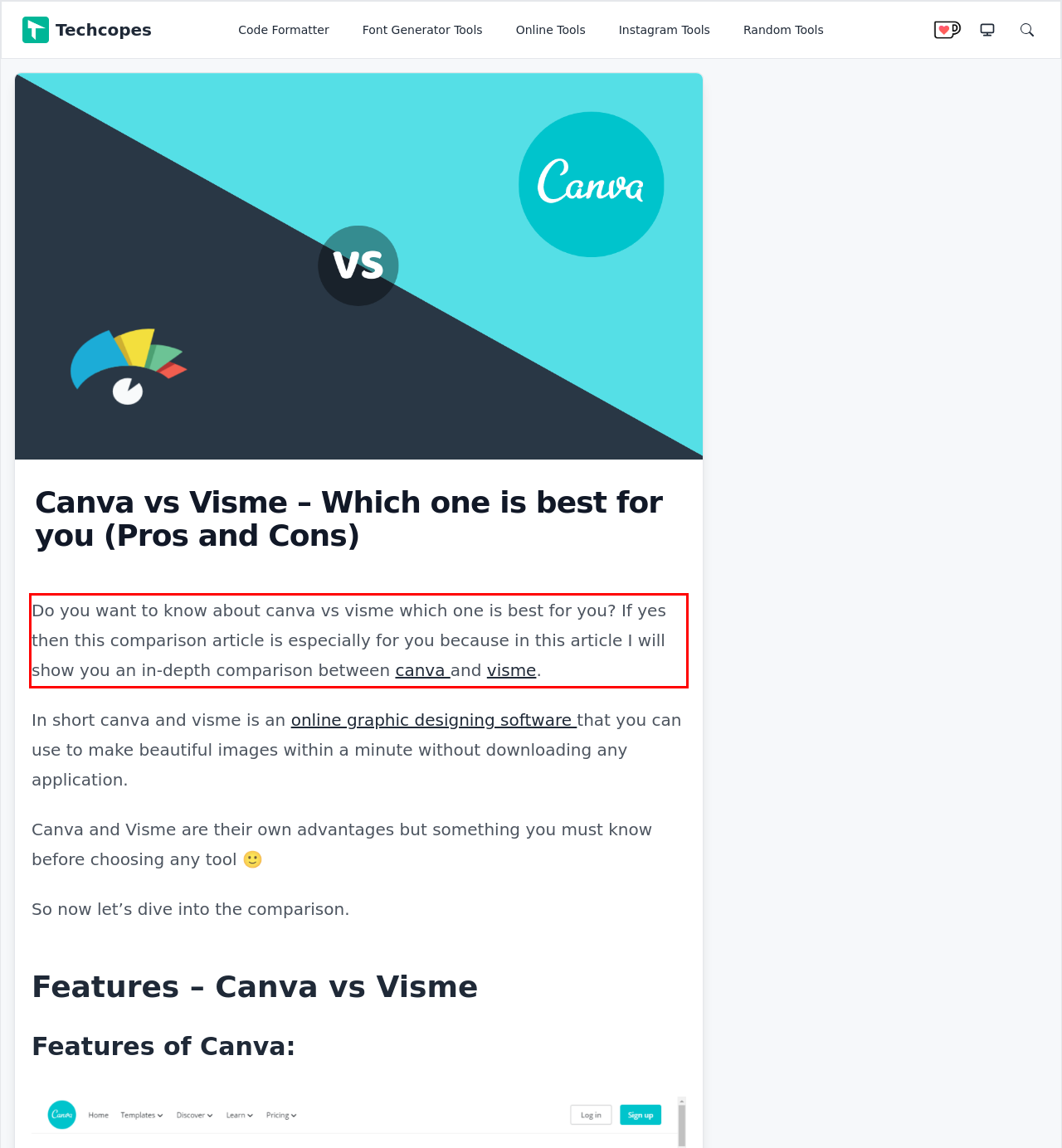There is a screenshot of a webpage with a red bounding box around a UI element. Please use OCR to extract the text within the red bounding box.

Do you want to know about canva vs visme which one is best for you? If yes then this comparison article is especially for you because in this article I will show you an in-depth comparison between canva and visme.